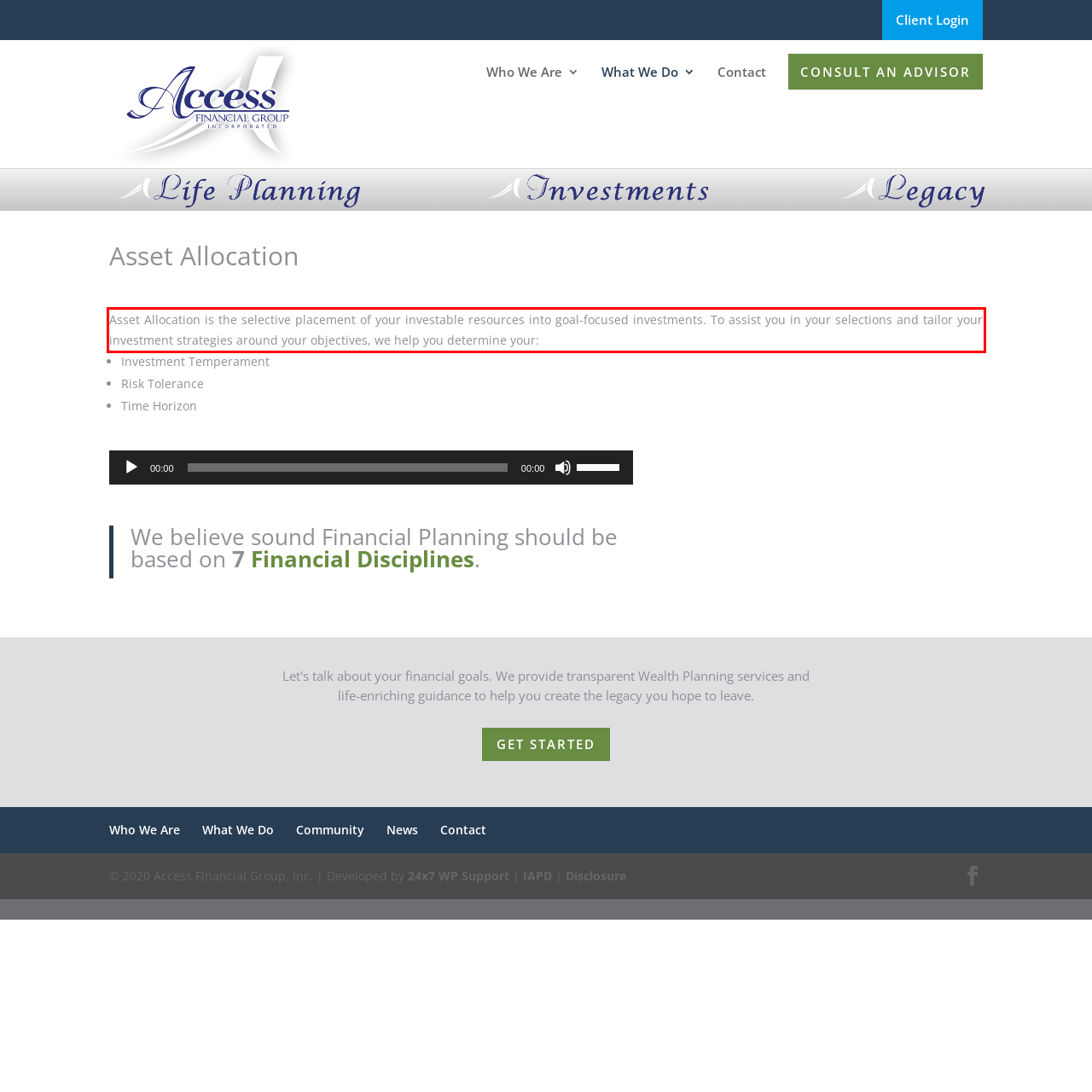Please look at the screenshot provided and find the red bounding box. Extract the text content contained within this bounding box.

Asset Allocation is the selective placement of your investable resources into goal-focused investments. To assist you in your selections and tailor your investment strategies around your objectives, we help you determine your: